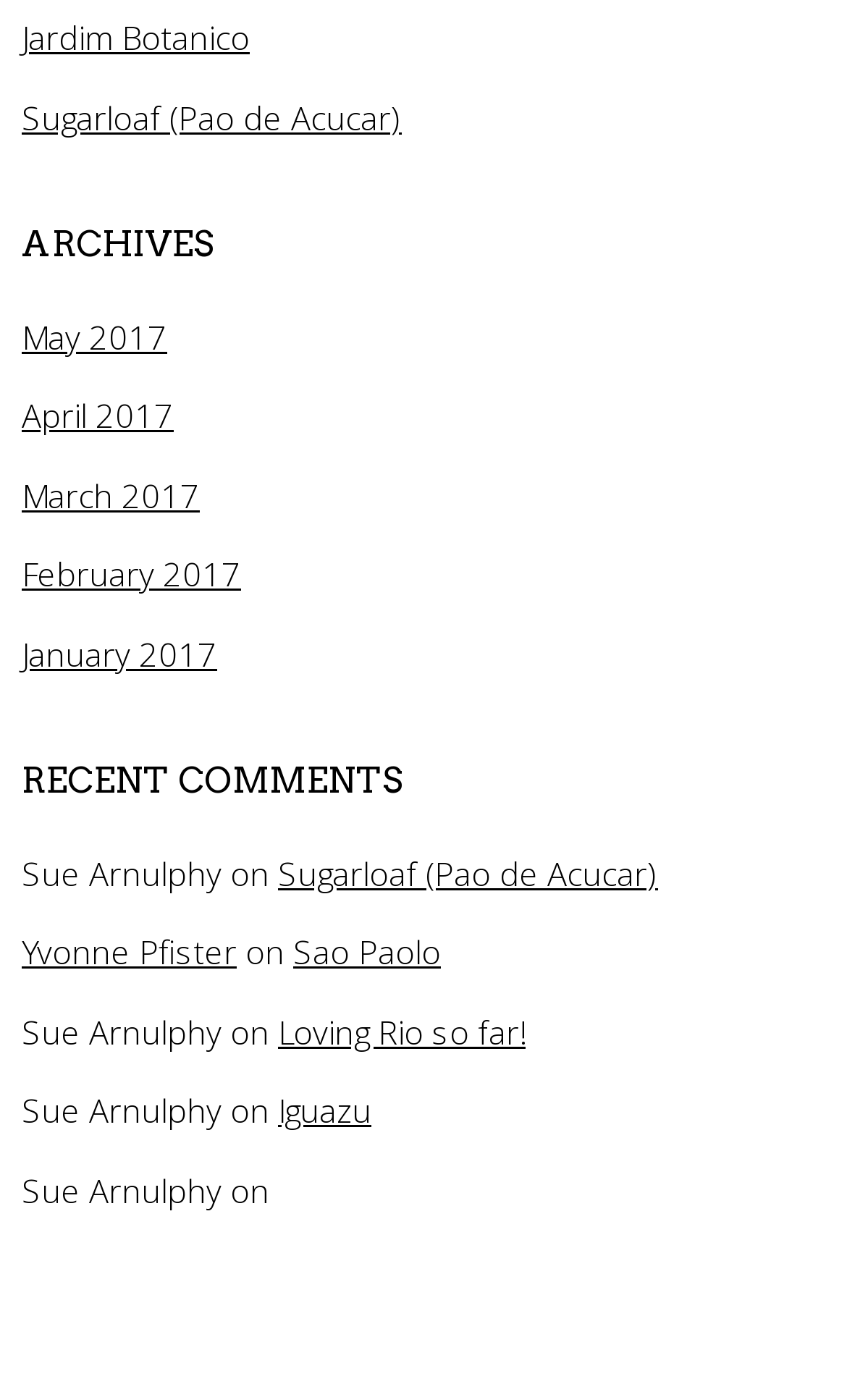How many recent comments are shown on the webpage?
Respond to the question with a well-detailed and thorough answer.

In the 'RECENT COMMENTS' section, there are three comments shown, each with a name and a link, indicating that there are three recent comments.